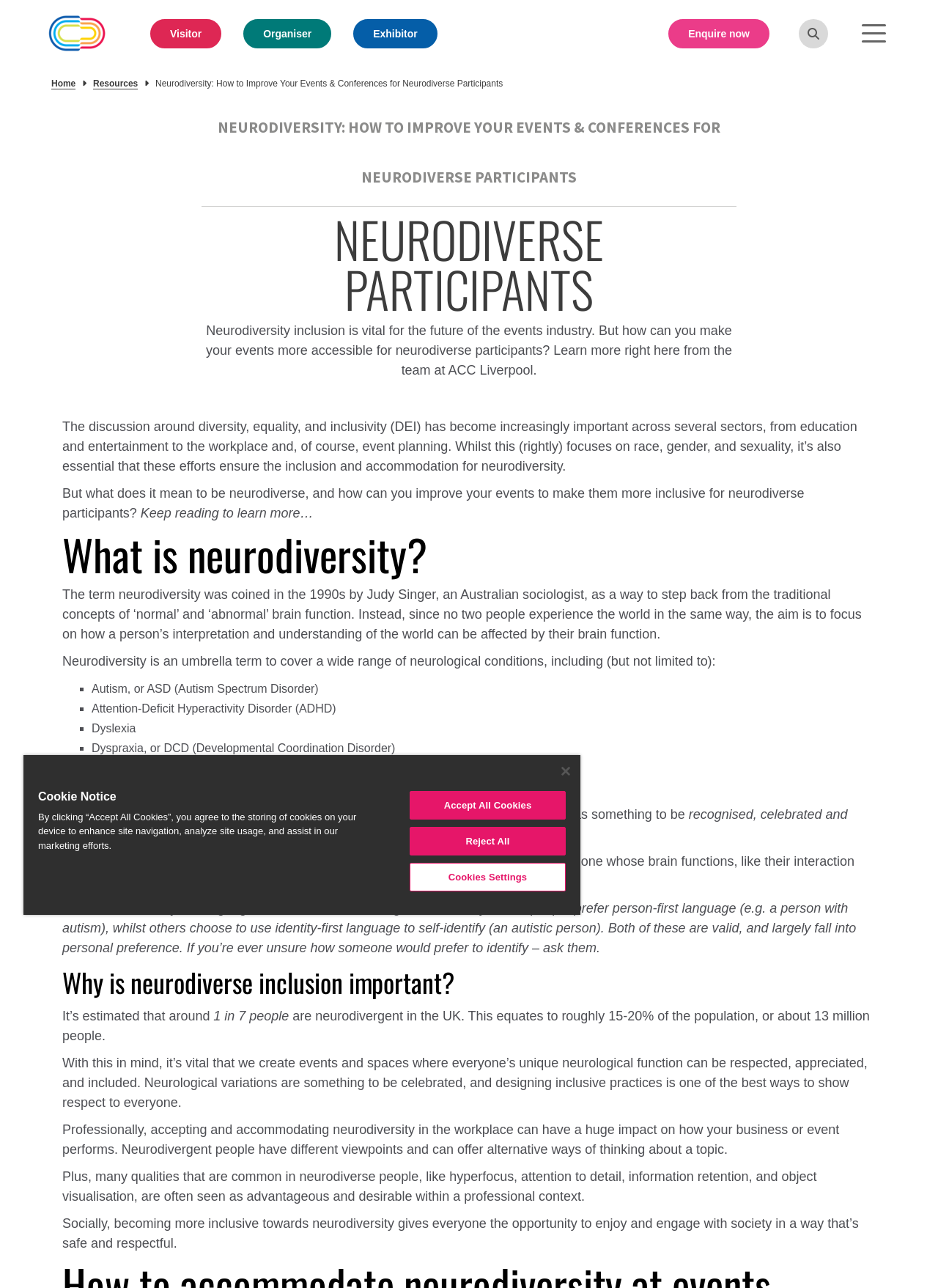What is the benefit of accepting and accommodating neurodiversity in the workplace?
Could you answer the question in a detailed manner, providing as much information as possible?

The webpage states that neurodivergent people have different viewpoints and can offer alternative ways of thinking about a topic, which can have a huge impact on how a business or event performs.